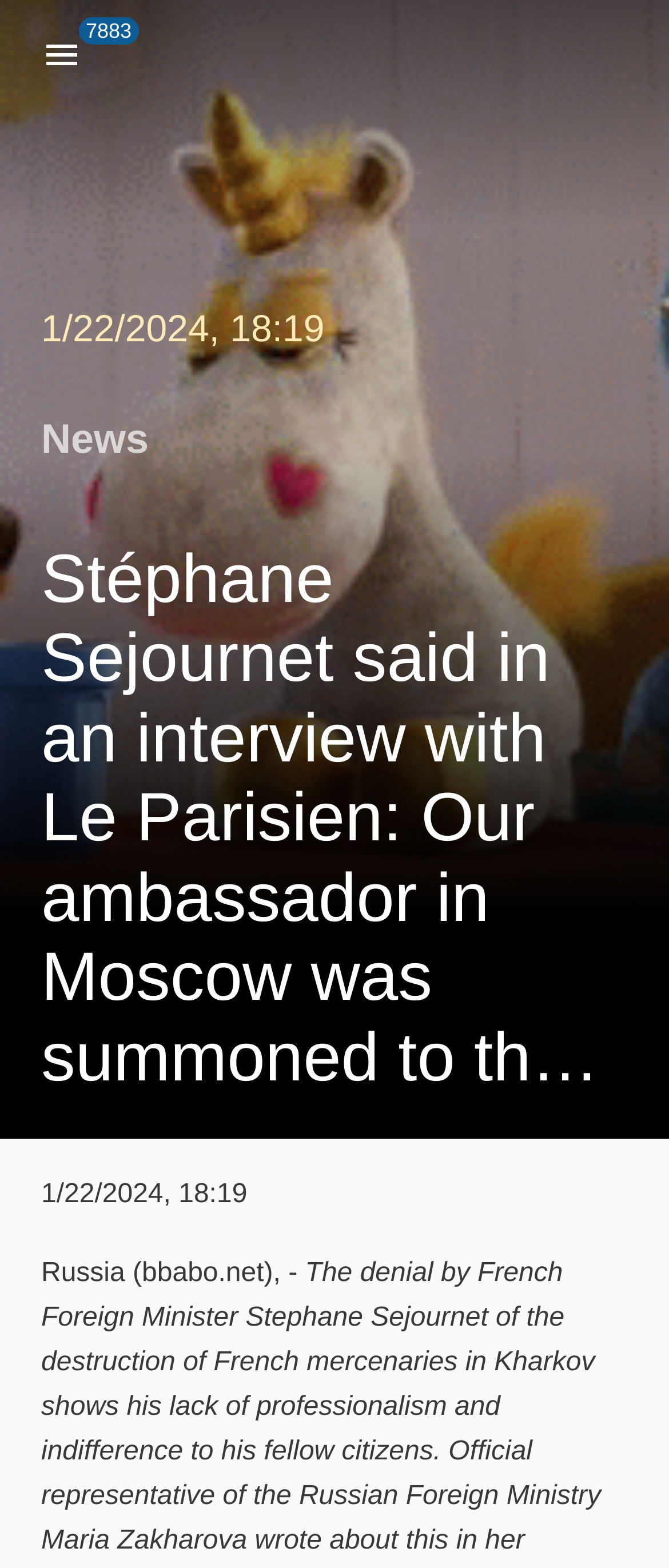What is the time of the news article? Please answer the question using a single word or phrase based on the image.

18:19